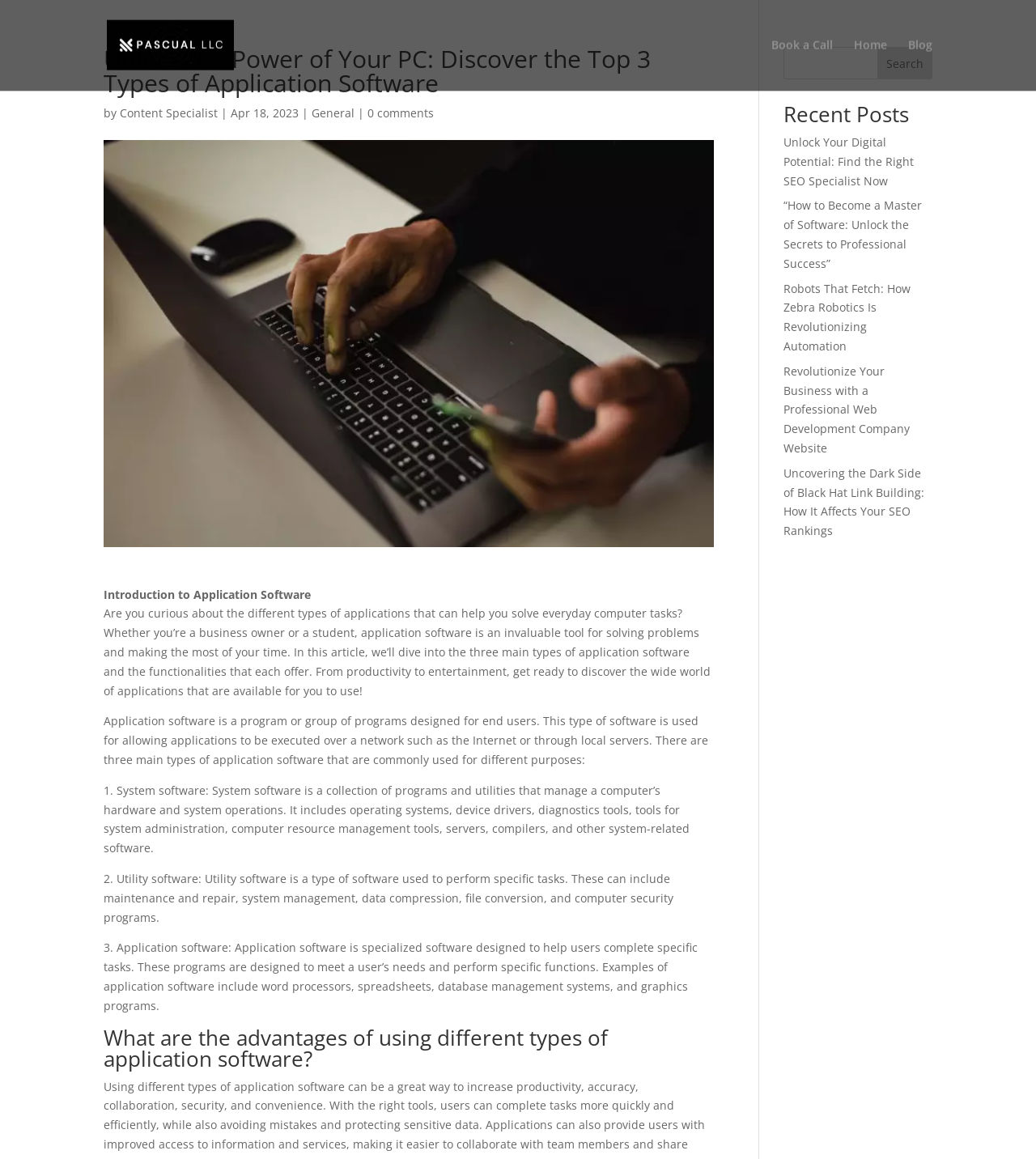Could you find the bounding box coordinates of the clickable area to complete this instruction: "Check the comments"?

[0.355, 0.091, 0.419, 0.104]